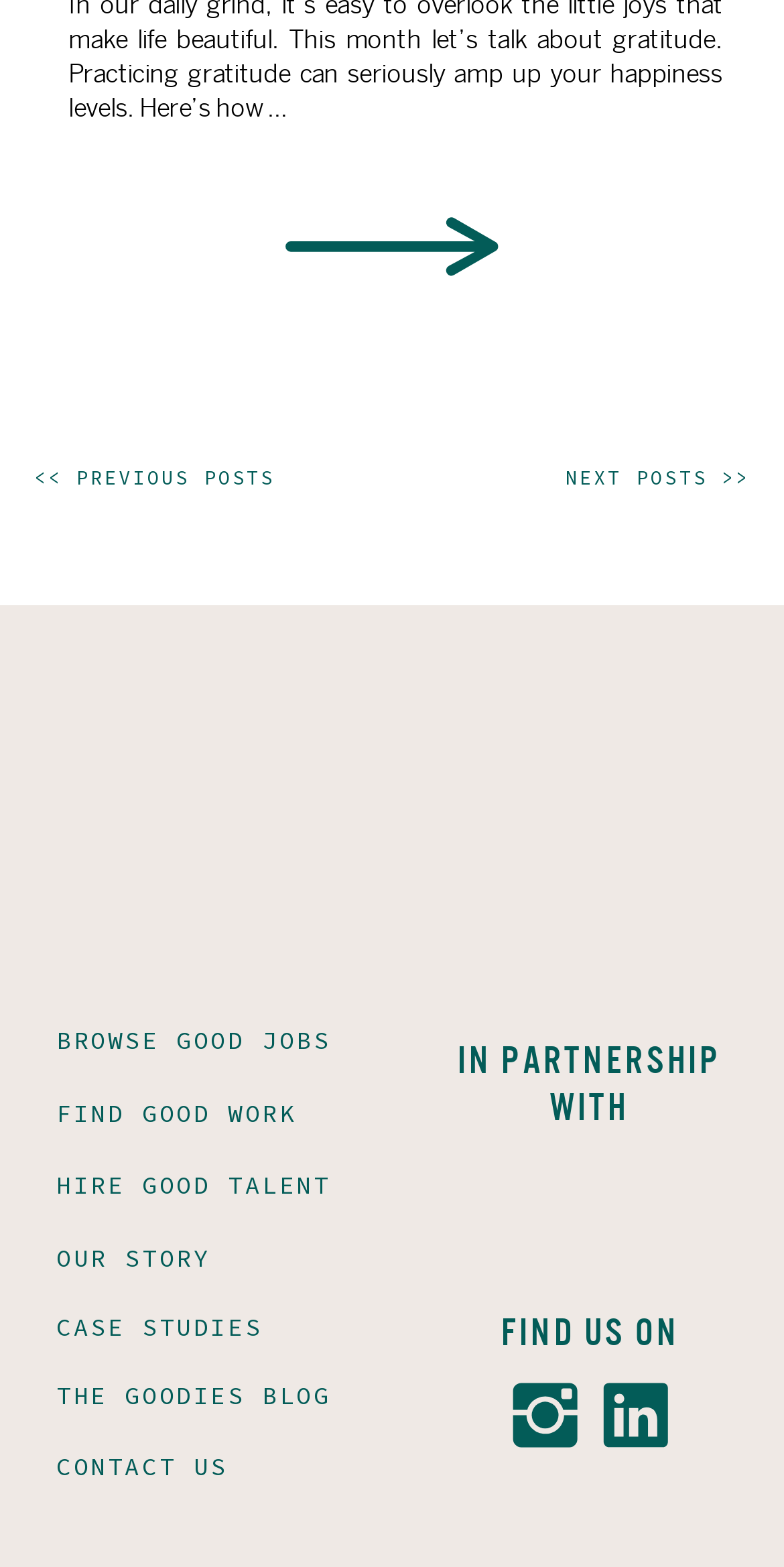What is the main topic of the webpage?
Using the image as a reference, give an elaborate response to the question.

The main topic of the webpage can be inferred from the link 'Elevate Your Happiness with Gratitude' which is prominently displayed at the top of the page, suggesting that the webpage is related to gratitude and happiness.